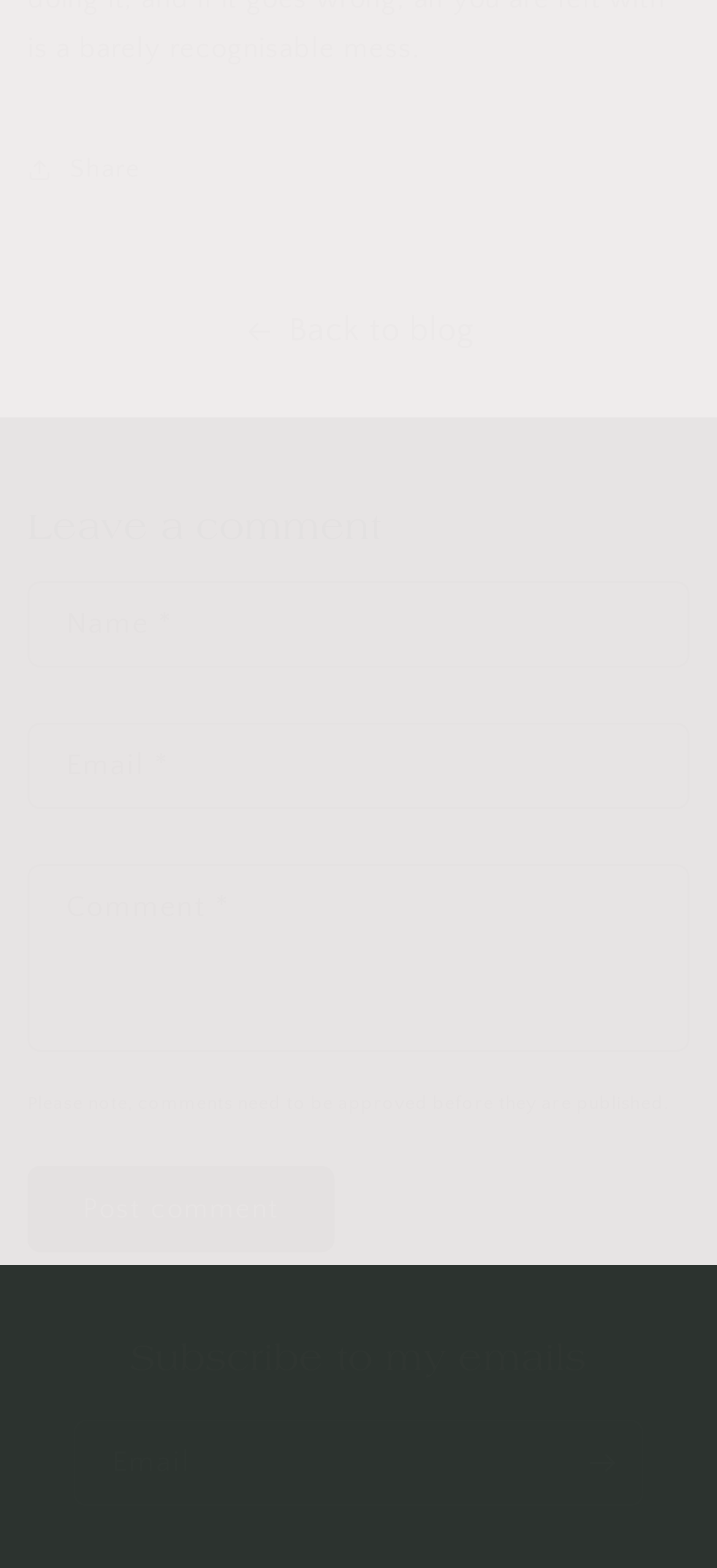How many textboxes are there?
Please answer using one word or phrase, based on the screenshot.

3